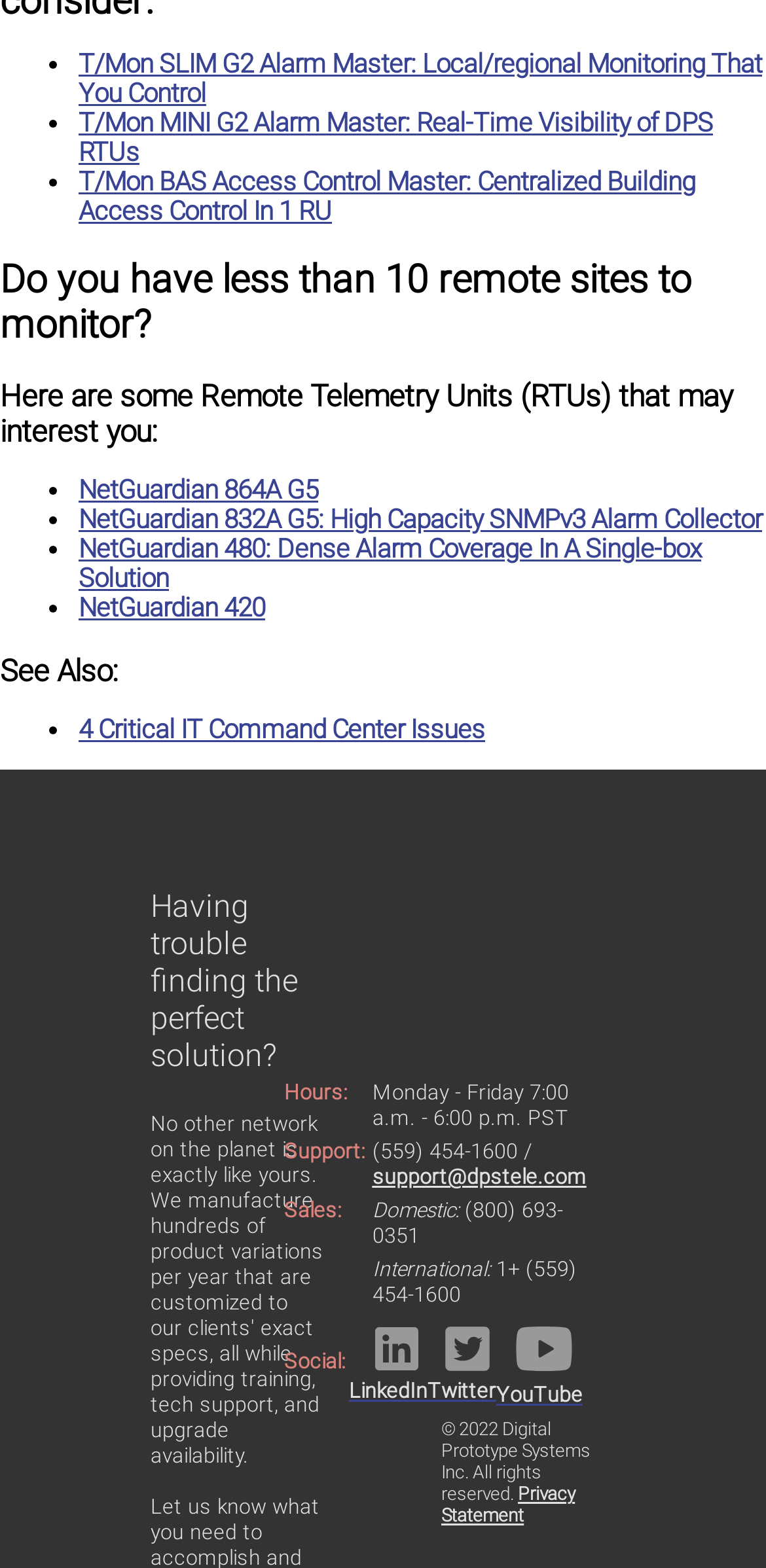Locate the bounding box of the UI element described by: "alt="DNA GENICS BLOG"" in the given webpage screenshot.

None